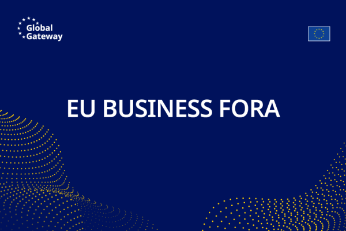What is the text at the center of the image?
Look at the image and respond with a one-word or short phrase answer.

EU BUSINESS FORA